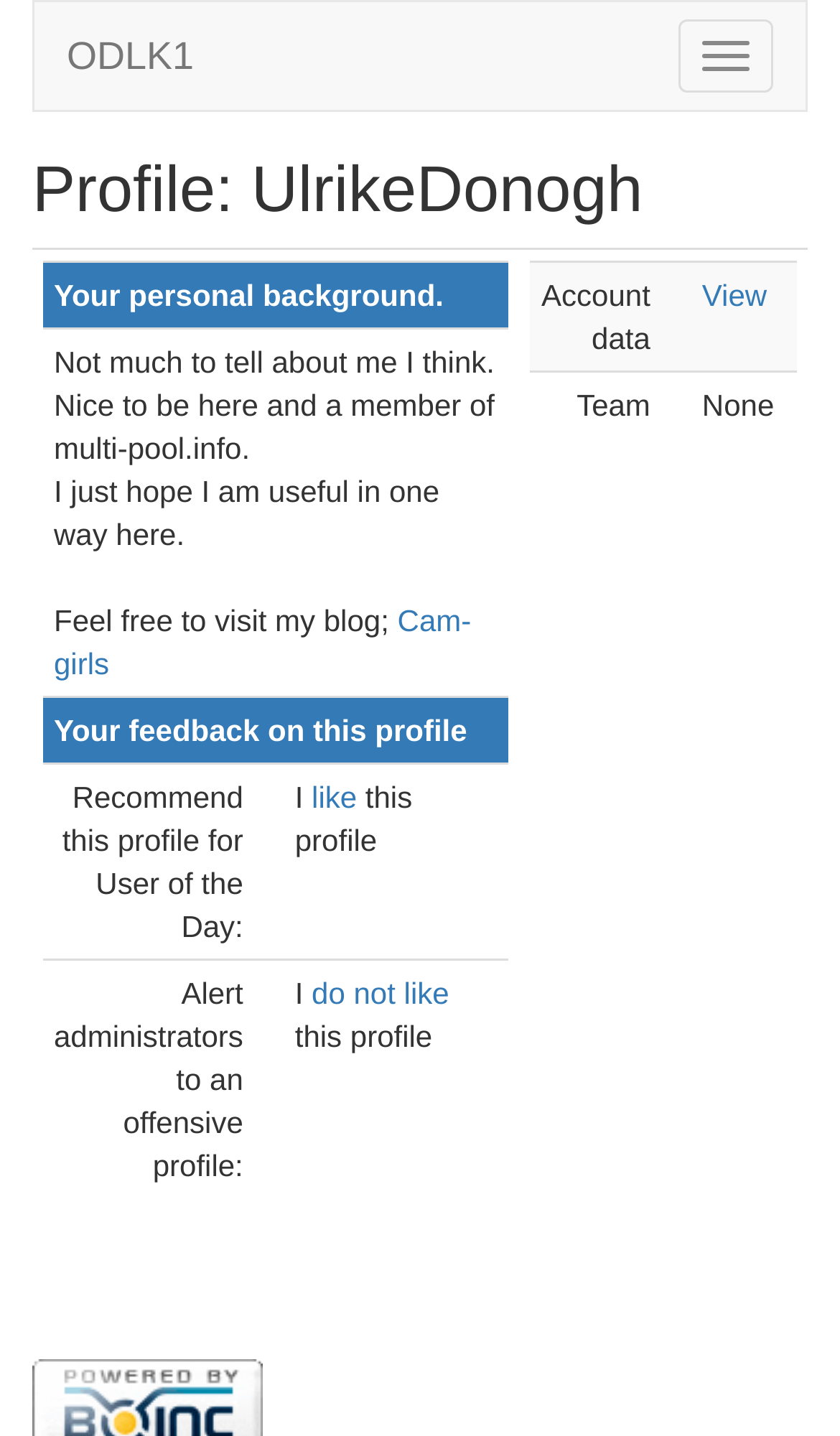Determine the bounding box coordinates for the area that needs to be clicked to fulfill this task: "View account data". The coordinates must be given as four float numbers between 0 and 1, i.e., [left, top, right, bottom].

[0.632, 0.182, 0.805, 0.259]